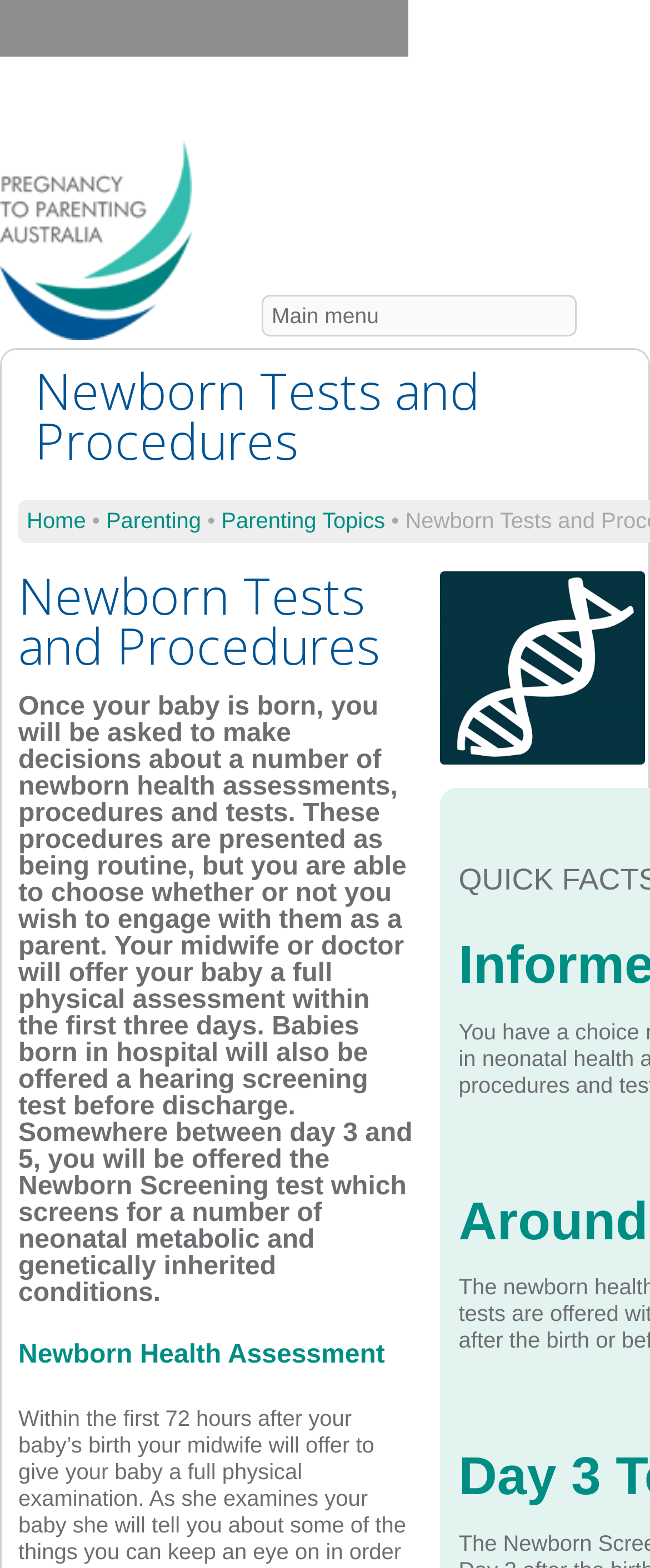Respond with a single word or phrase to the following question: What is the purpose of the Newborn Screening test?

Screens for neonatal metabolic and genetically inherited conditions